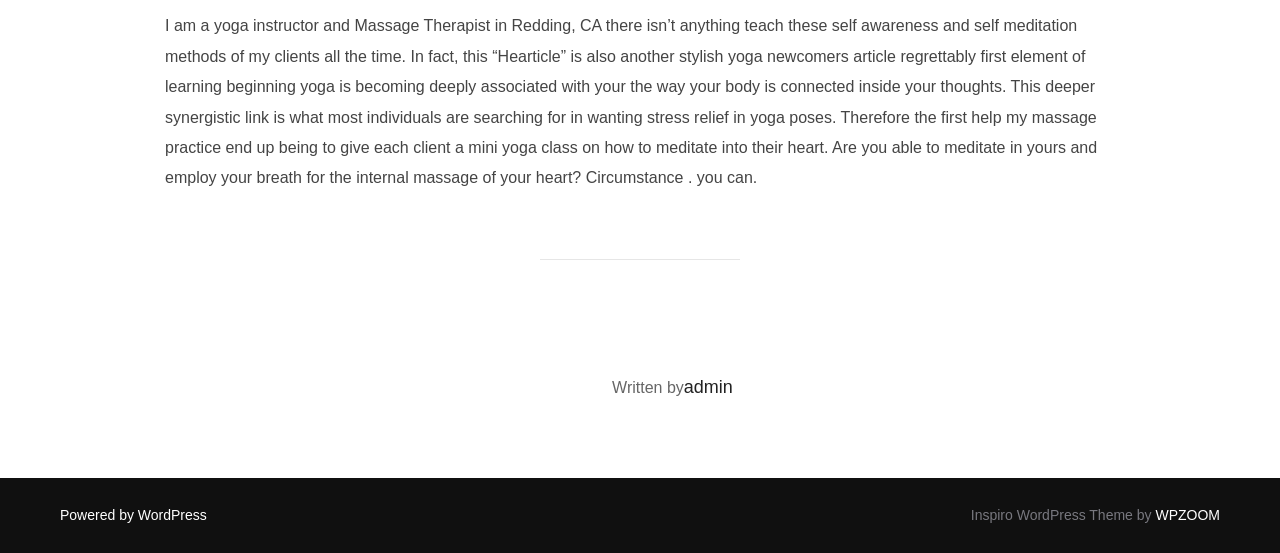What is the name of the WordPress theme used by the website?
Using the picture, provide a one-word or short phrase answer.

Inspiro